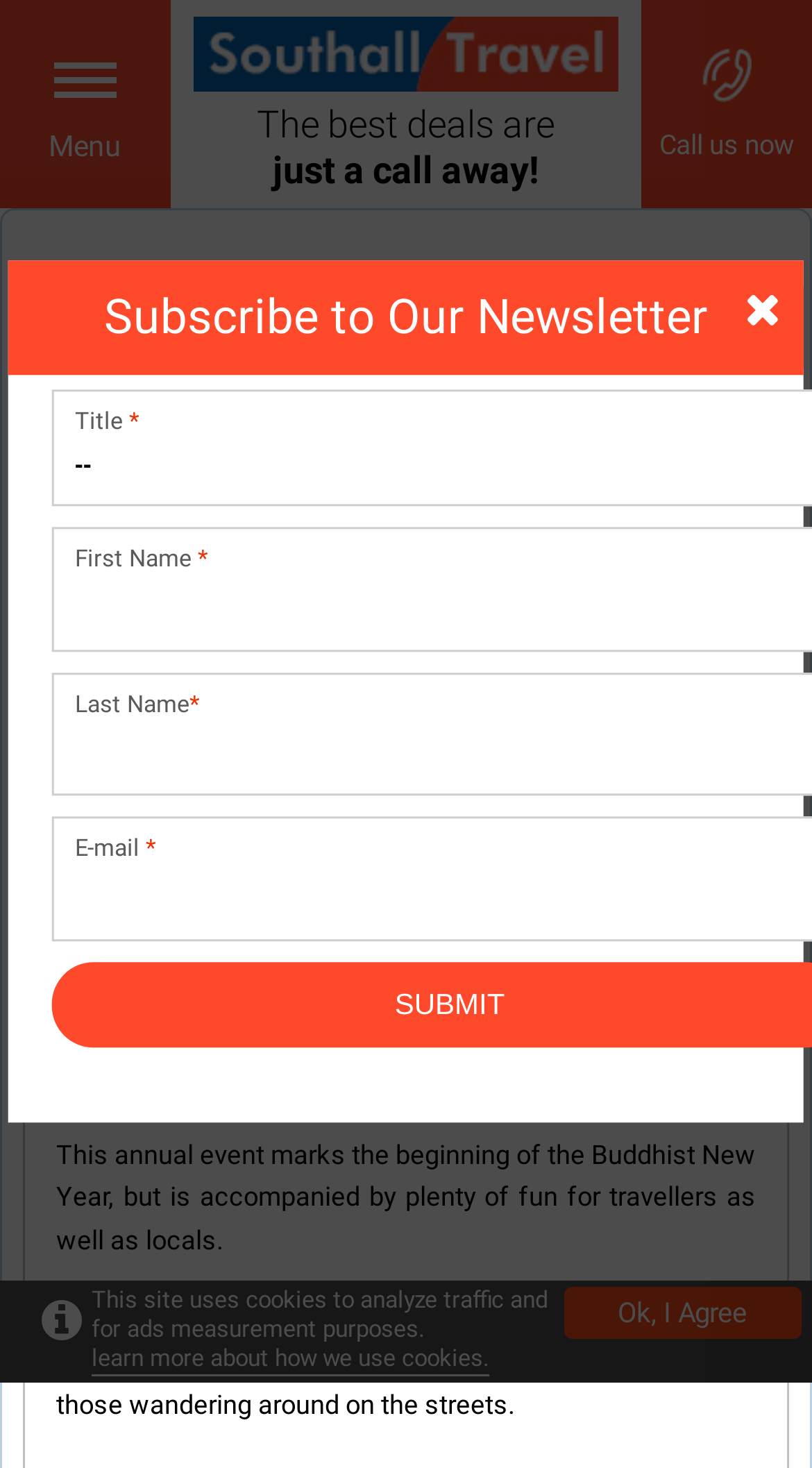Please identify the bounding box coordinates of the clickable area that will fulfill the following instruction: "Click the 'Close Menu' link". The coordinates should be in the format of four float numbers between 0 and 1, i.e., [left, top, right, bottom].

[0.0, 0.0, 0.21, 0.142]